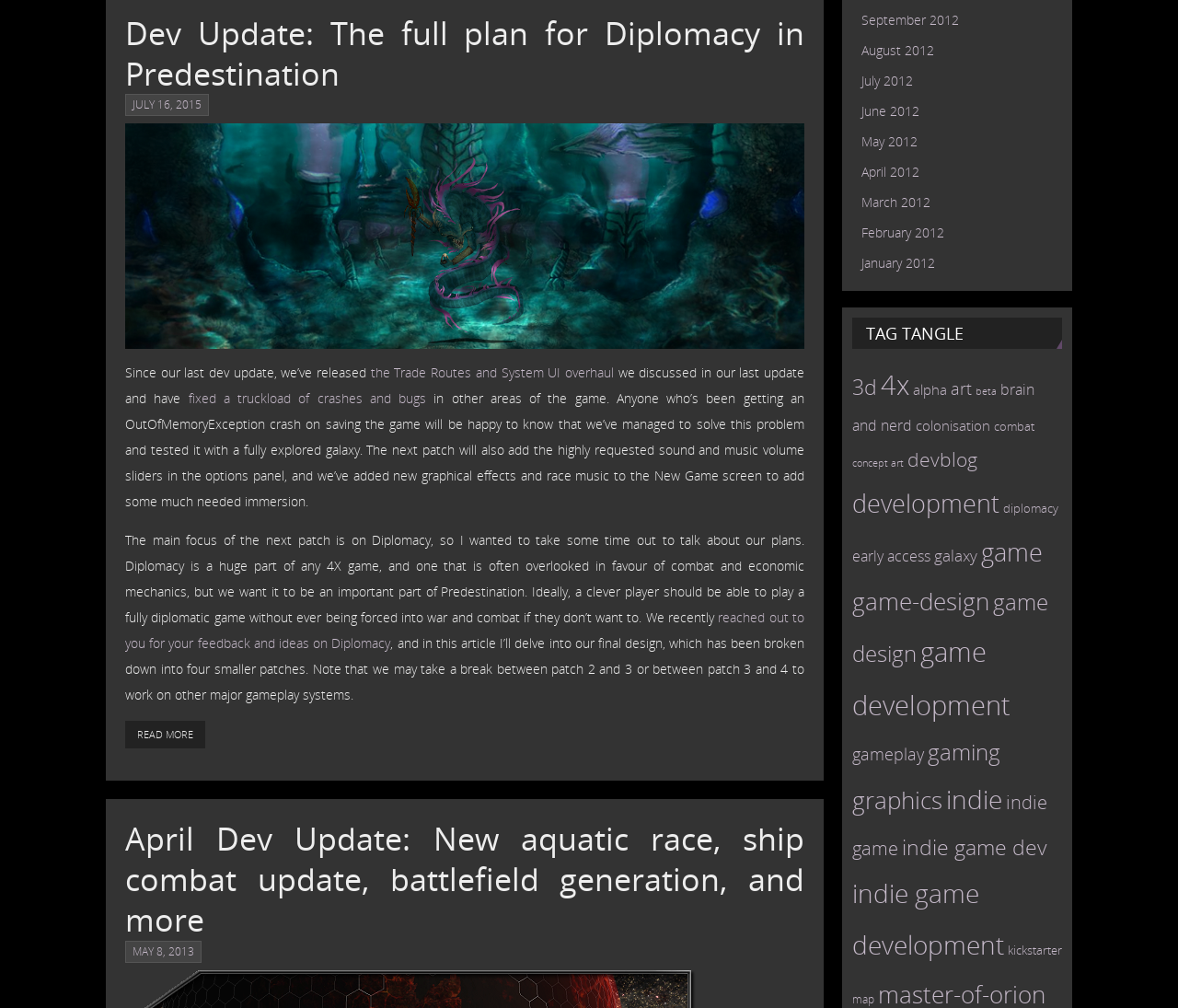Extract the bounding box coordinates for the UI element described by the text: "development". The coordinates should be in the form of [left, top, right, bottom] with values between 0 and 1.

[0.723, 0.482, 0.848, 0.516]